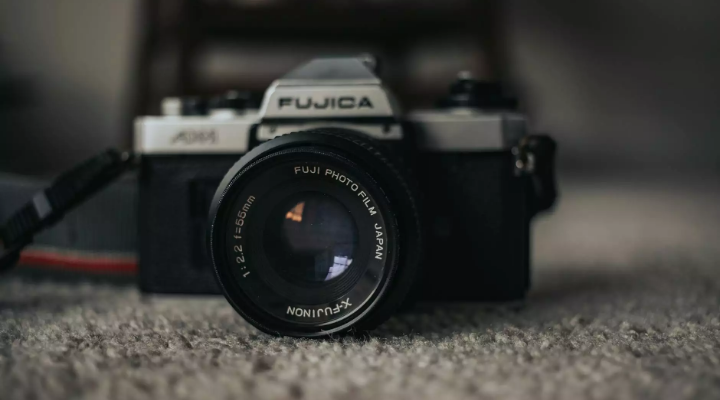Answer the following query concisely with a single word or phrase:
What type of photography is hinted at?

Traditional film photography